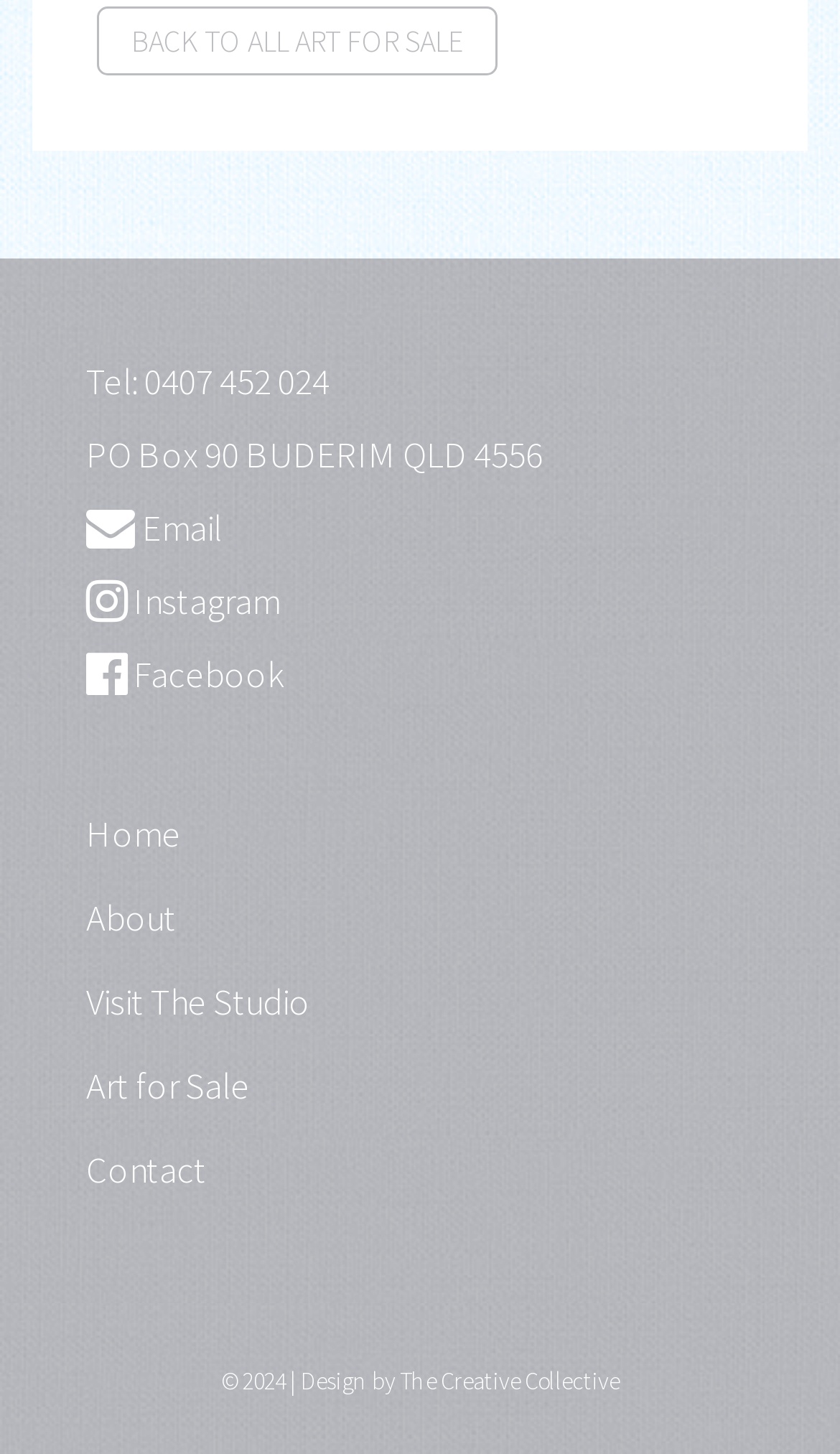Given the webpage screenshot and the description, determine the bounding box coordinates (top-left x, top-left y, bottom-right x, bottom-right y) that define the location of the UI element matching this description: About

[0.103, 0.614, 0.21, 0.647]